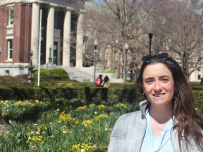Give a thorough description of the image, including any visible elements and their relationships.

The image captures a student standing in a vibrant outdoor setting on a university campus, likely Columbia University, given the context. The student, wearing a light blue top and a grey cardigan, smiles at the camera, exuding confidence and friendliness. In the background, the historical architecture of the institution is visible, characterized by large columns and brickwork, indicative of the school's rich academic heritage. Surrounding the student are blooming daffodils, adding a splash of yellow to the greenery and enhancing the springtime atmosphere. In the distance, a couple of people can be seen enjoying the day, emphasizing the lively campus environment. This scene reflects the engaging and supportive community that fosters growth and collaboration among students, particularly within programs like the Sustainability Science initiative, highlighting the emphasis on environmental advocacy and education.